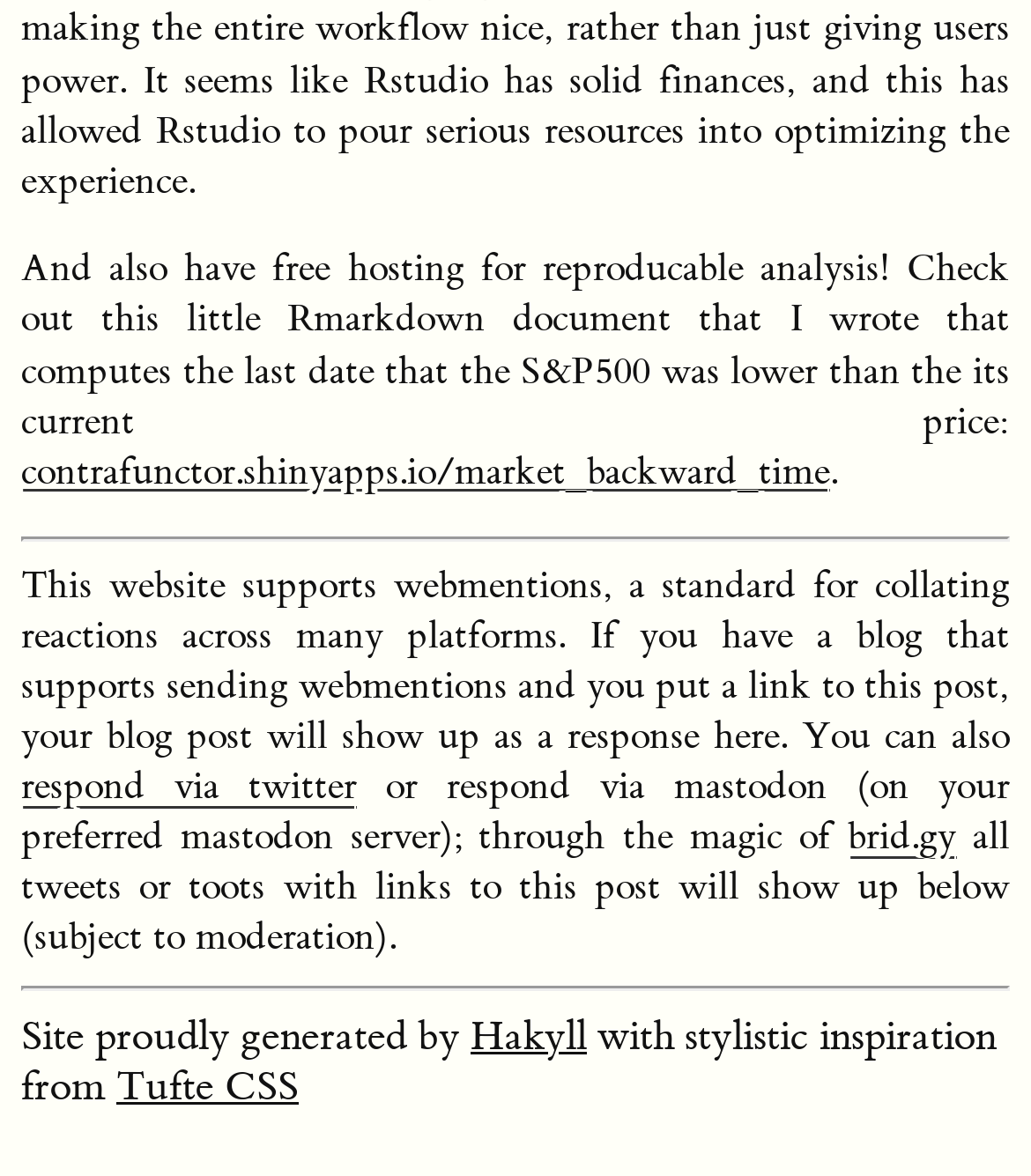Locate the bounding box coordinates of the UI element described by: "respond via twitter". Provide the coordinates as four float numbers between 0 and 1, formatted as [left, top, right, bottom].

[0.021, 0.649, 0.346, 0.69]